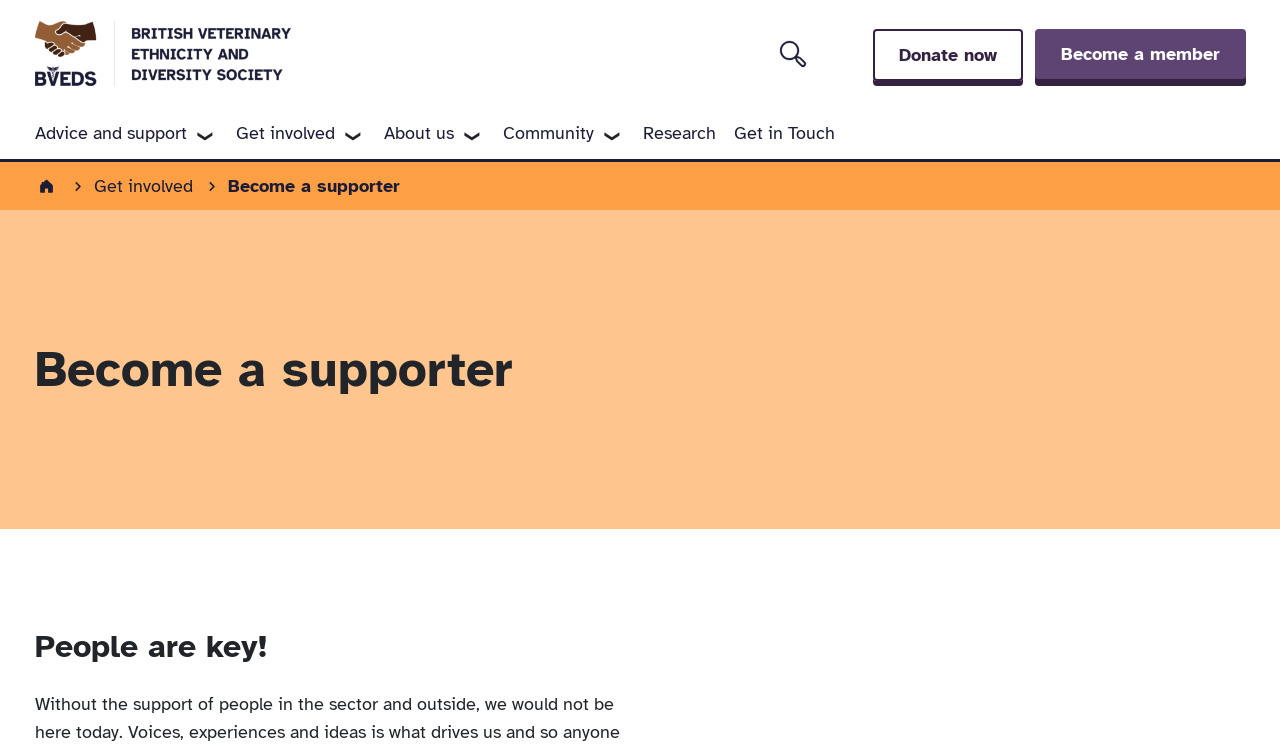Answer the question using only a single word or phrase: 
How many main navigation links are there?

6